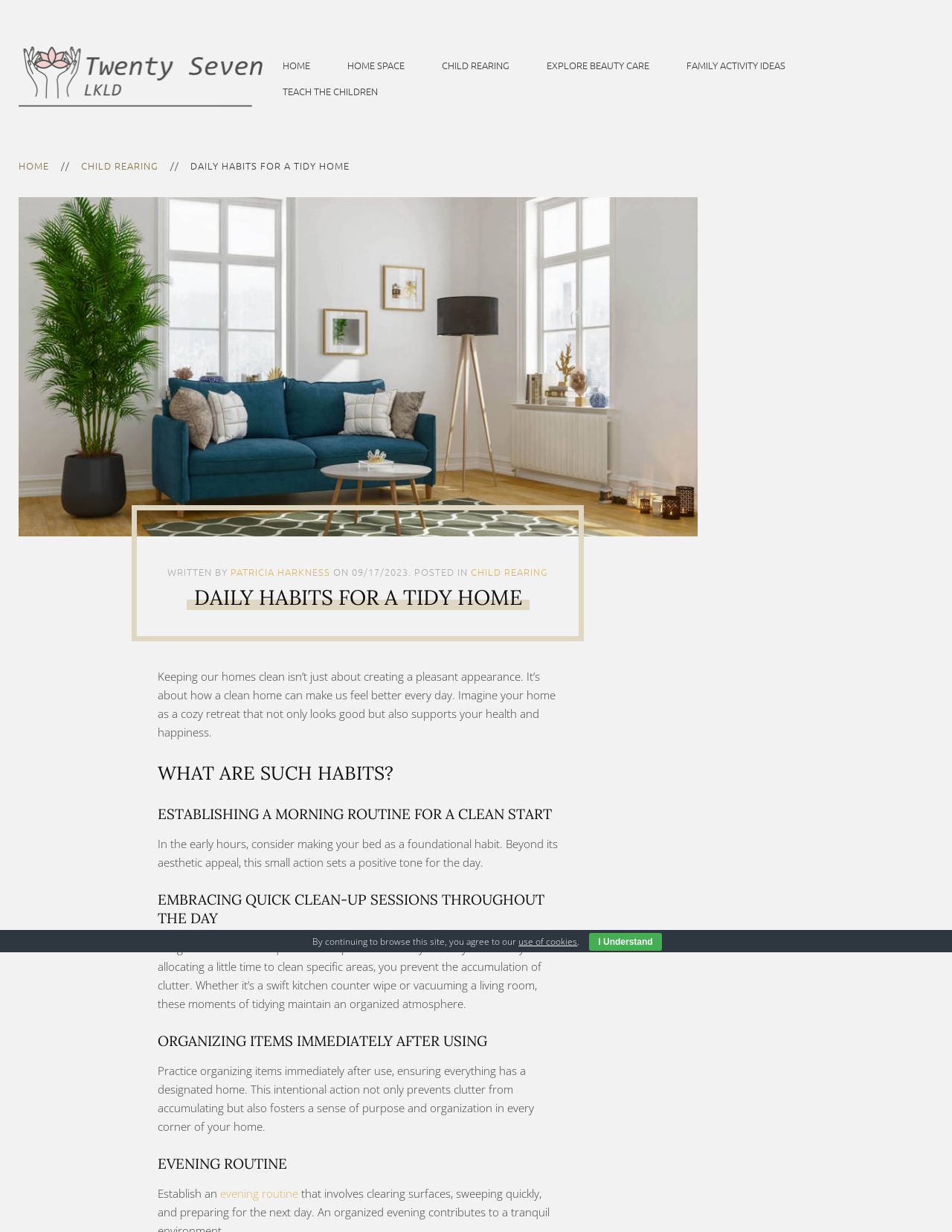Use a single word or phrase to answer this question: 
What is the benefit of integrating short clean-up sessions throughout the day?

prevent the accumulation of clutter